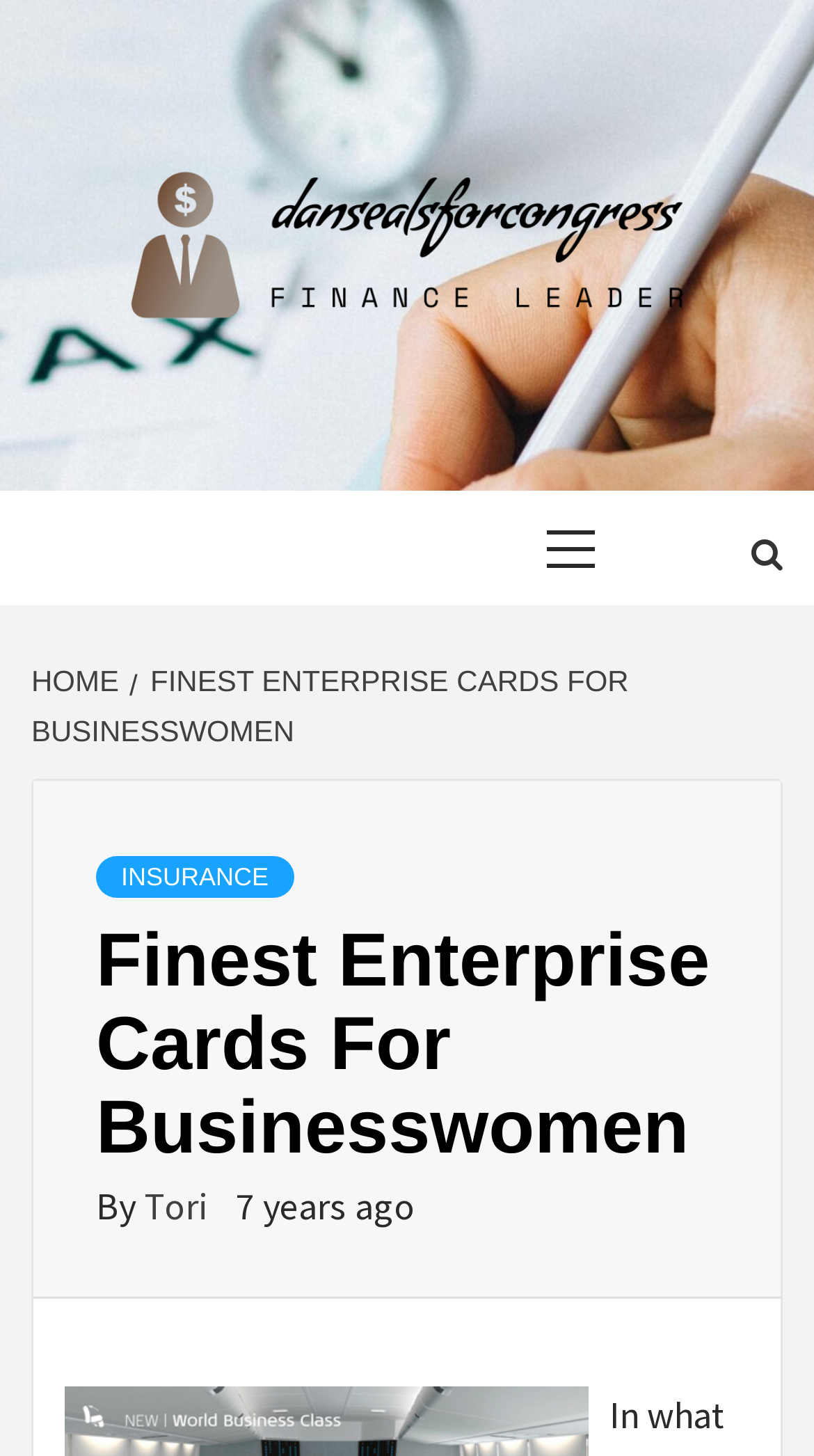Provide the text content of the webpage's main heading.

Finest Enterprise Cards For Businesswomen